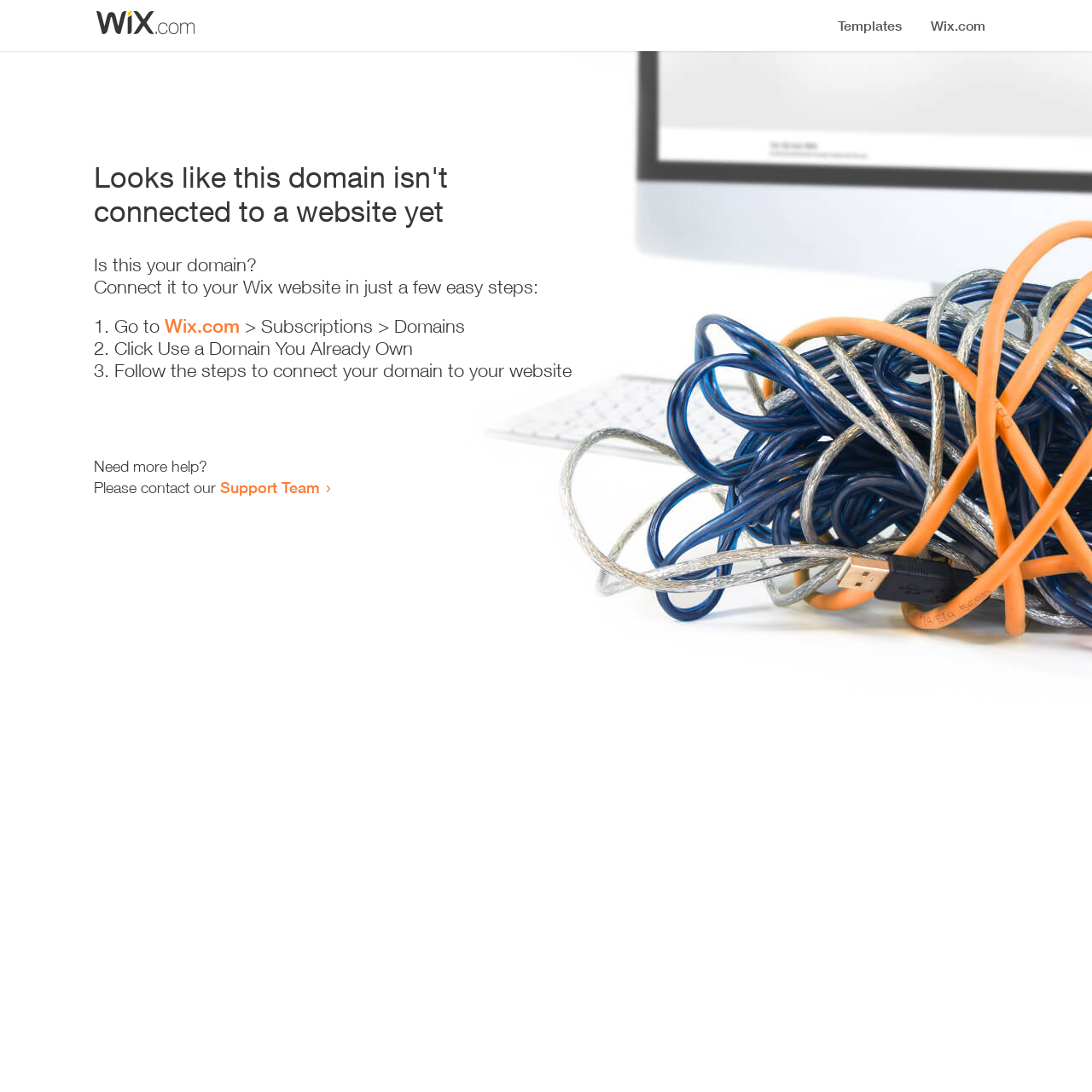Where should you go to start connecting your domain?
Please respond to the question with a detailed and well-explained answer.

The webpage instructs you to 'Go to Wix.com' as the first step to connect your domain, which implies that you should start the process on the Wix.com website.